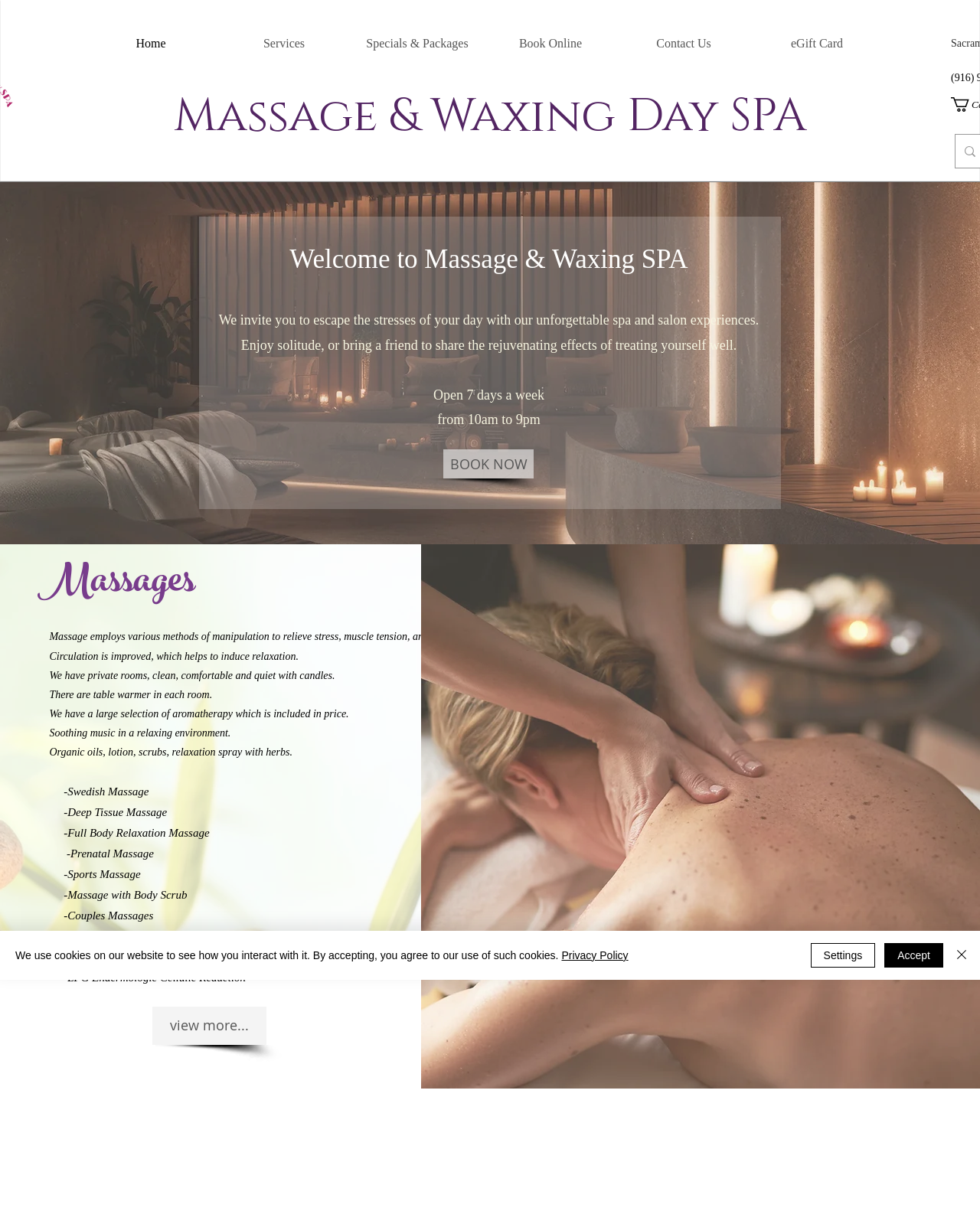Given the content of the image, can you provide a detailed answer to the question?
What type of business is this website for?

Based on the website's content, it appears to be a spa and salon business, offering various services such as massages, waxing, and body treatments. The website's layout and design also suggest a luxurious and relaxing atmosphere, which is consistent with a spa and salon business.